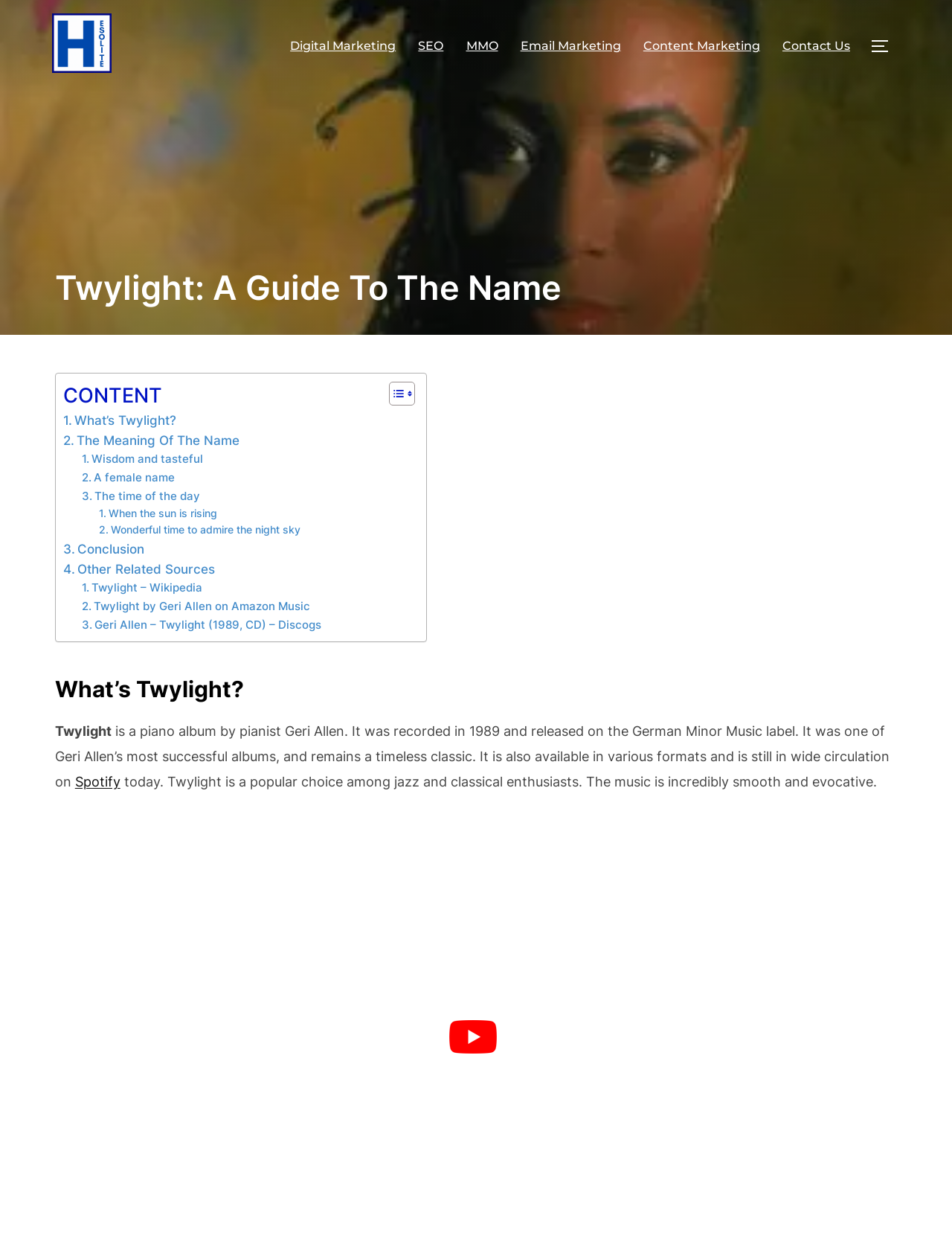Can you find the bounding box coordinates of the area I should click to execute the following instruction: "Click on the 'Hesolite' link"?

[0.058, 0.011, 0.12, 0.064]